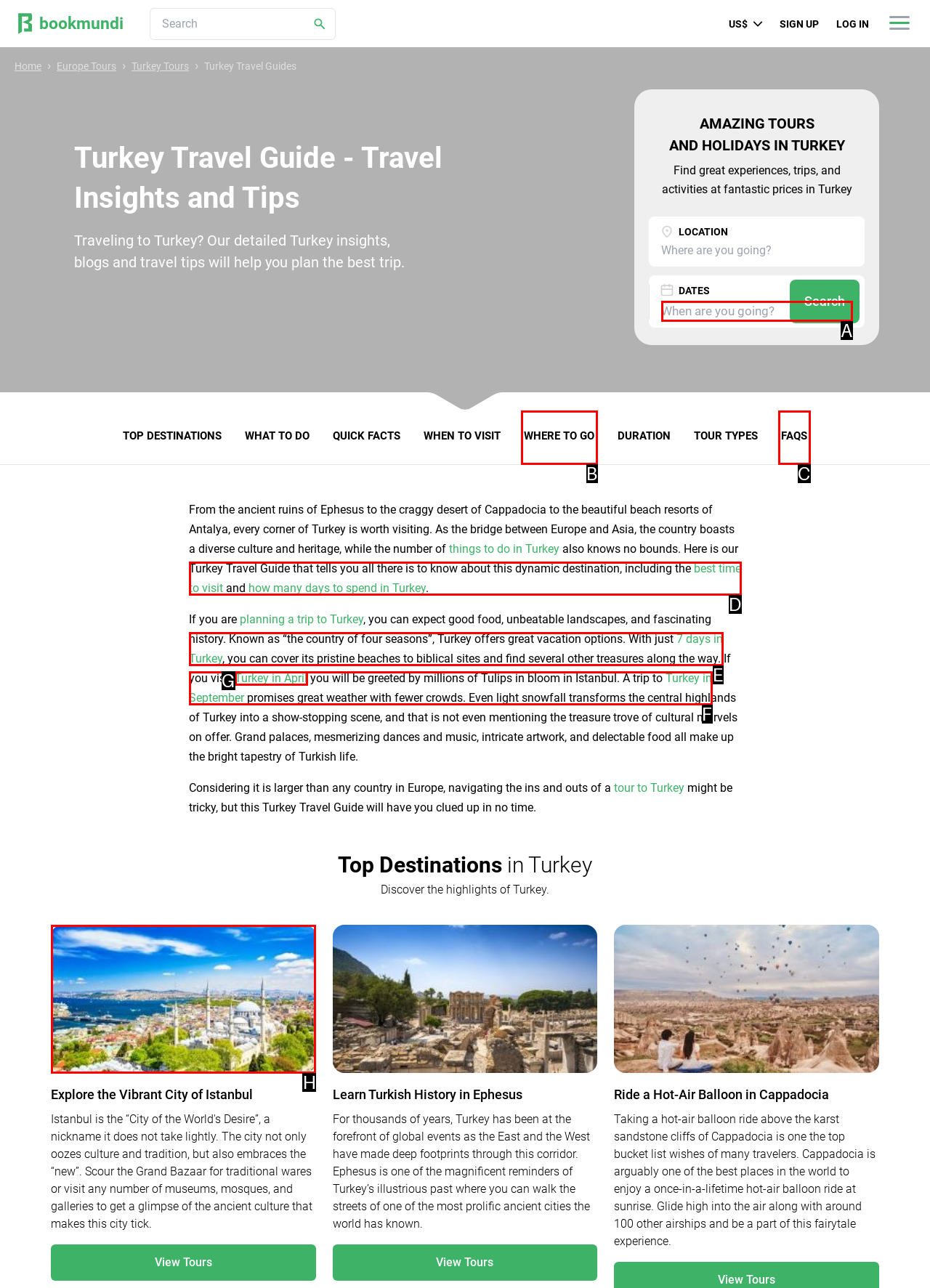Based on the description: 7 days in Turkey, identify the matching HTML element. Reply with the letter of the correct option directly.

E